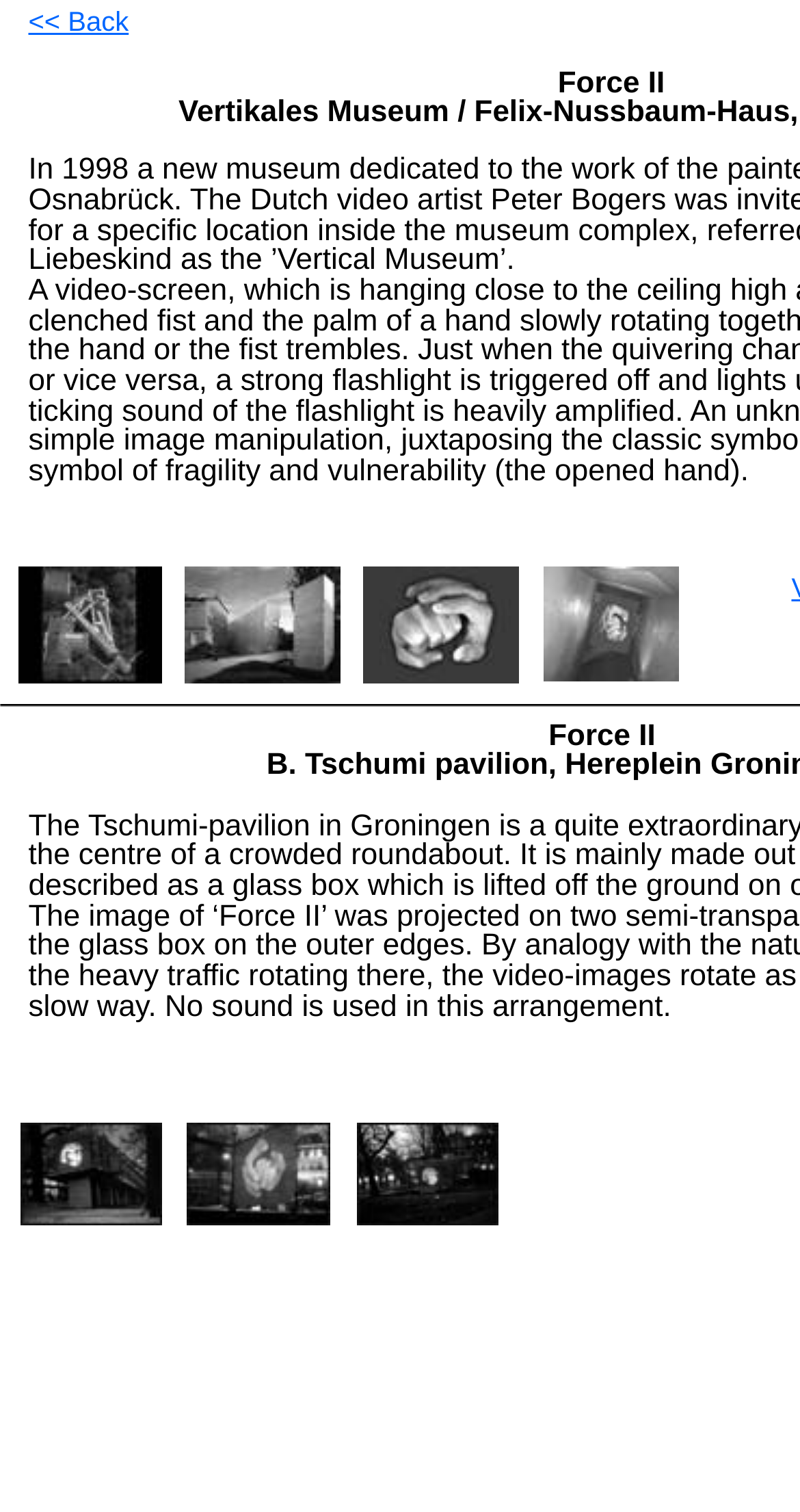How many table cells are there in the layout table?
Use the screenshot to answer the question with a single word or phrase.

1